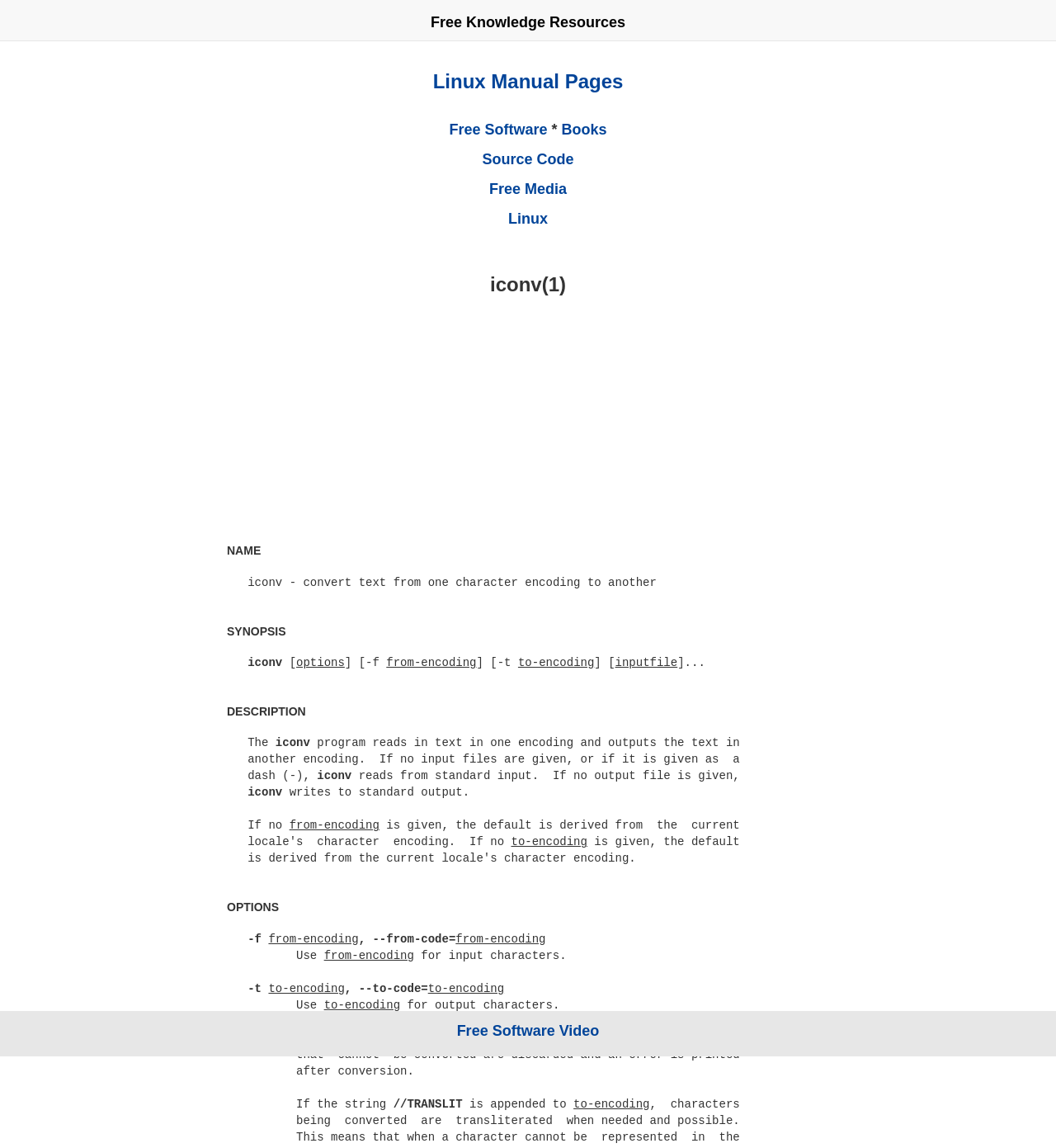What happens if the string '//IGNORE' is appended to the to-encoding?
Please give a detailed and thorough answer to the question, covering all relevant points.

According to the webpage, if the string '//IGNORE' is appended to the to-encoding, characters that cannot be converted are discarded and an error is printed after conversion.